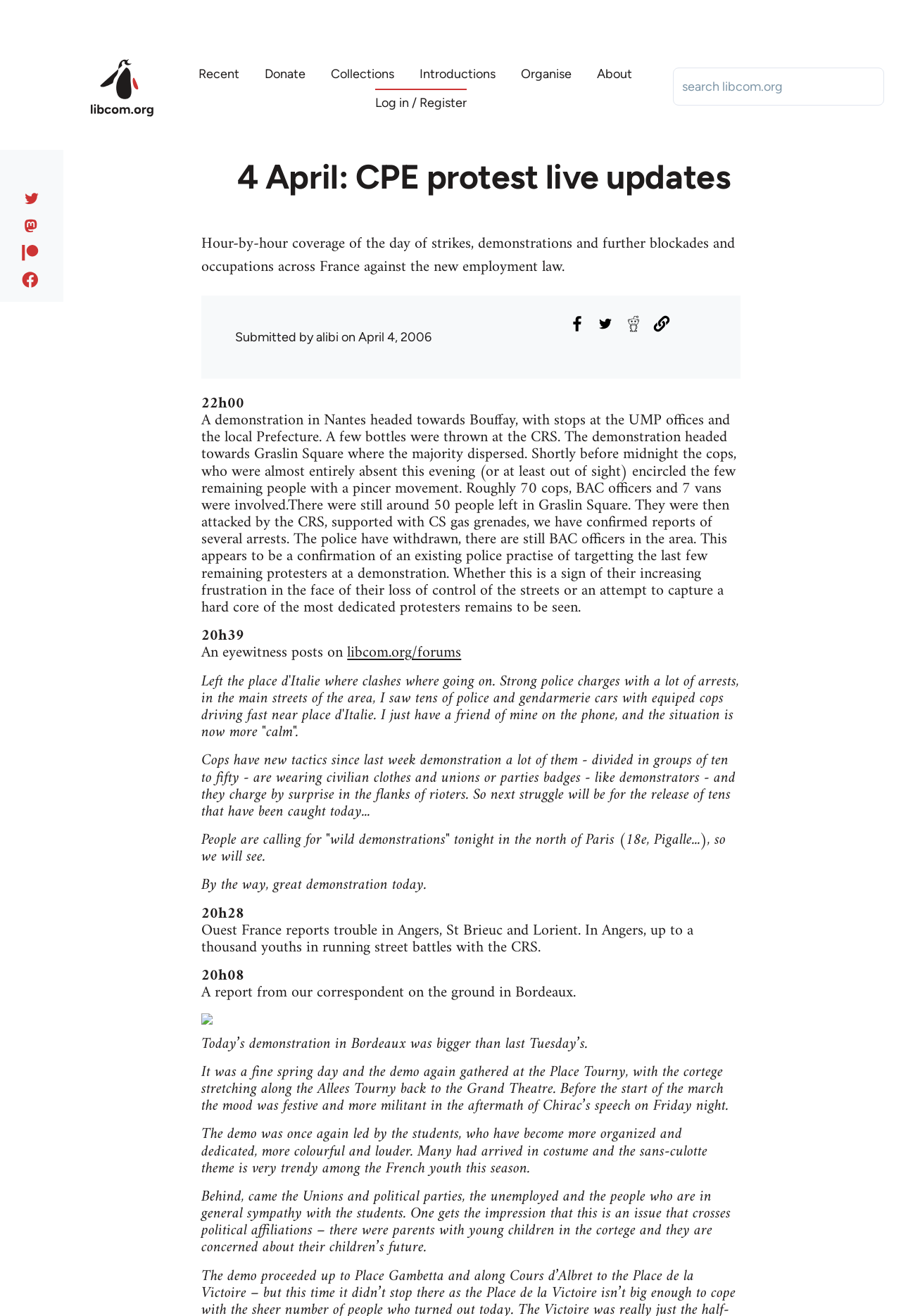Identify and extract the heading text of the webpage.

4 April: CPE protest live updates